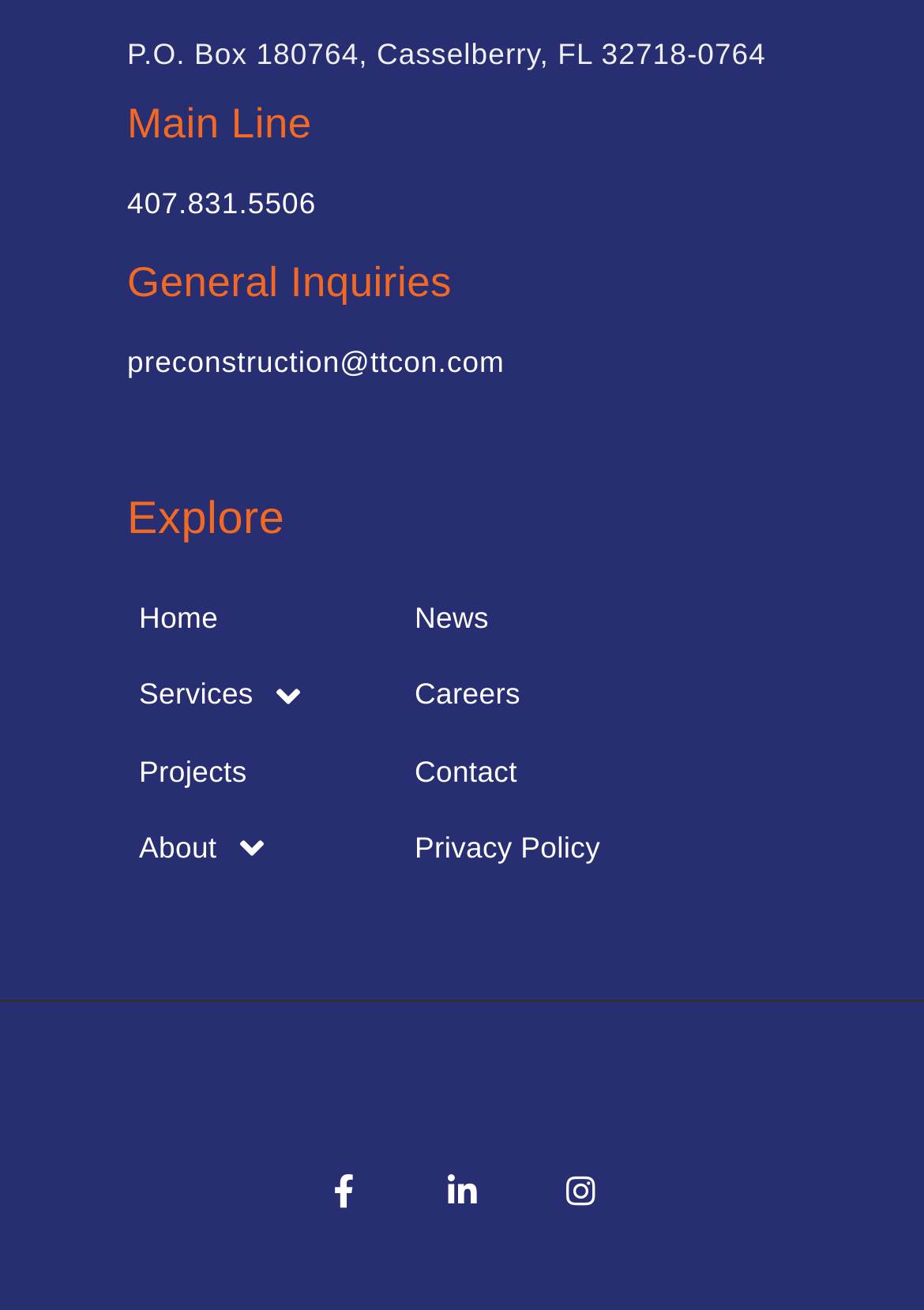Pinpoint the bounding box coordinates for the area that should be clicked to perform the following instruction: "Send an email to preconstruction".

[0.138, 0.262, 0.958, 0.322]